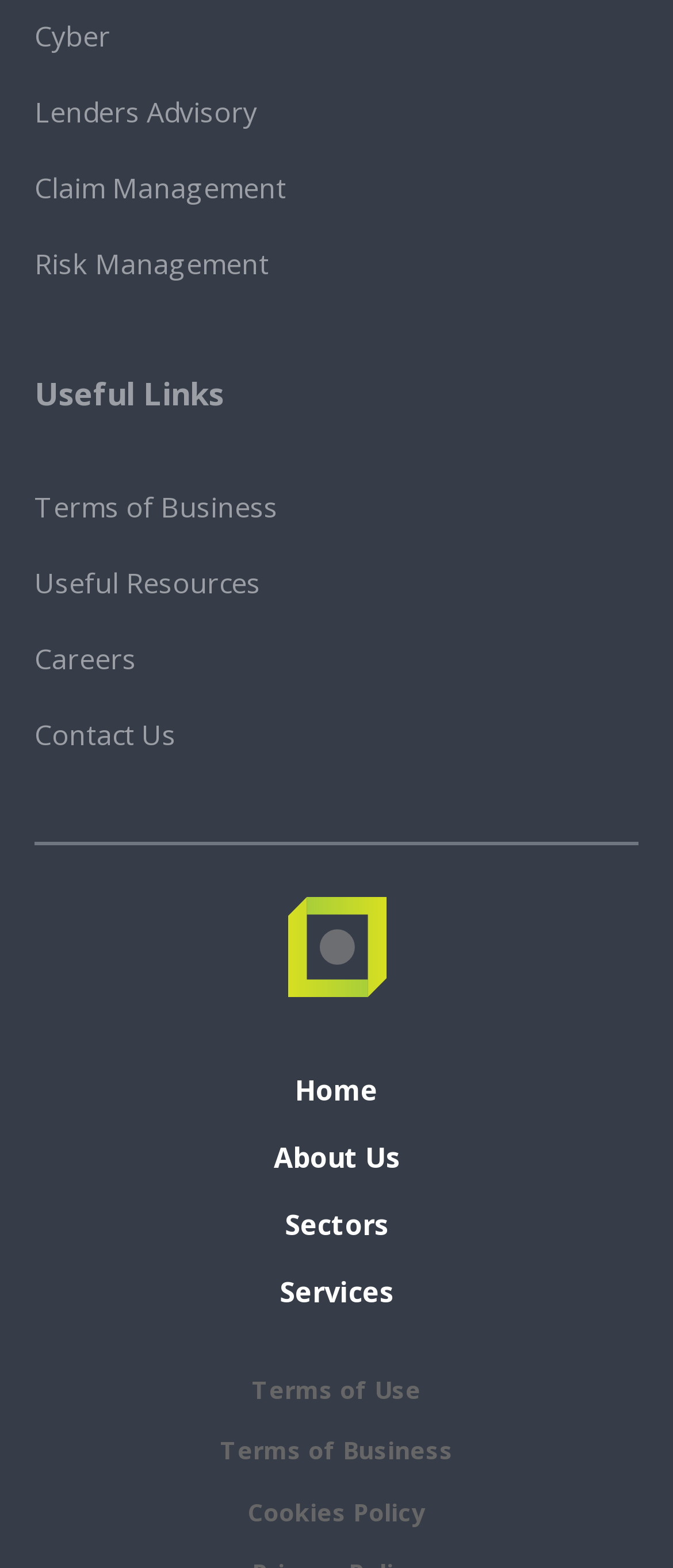Highlight the bounding box coordinates of the region I should click on to meet the following instruction: "View Terms of Business".

[0.051, 0.299, 0.949, 0.348]